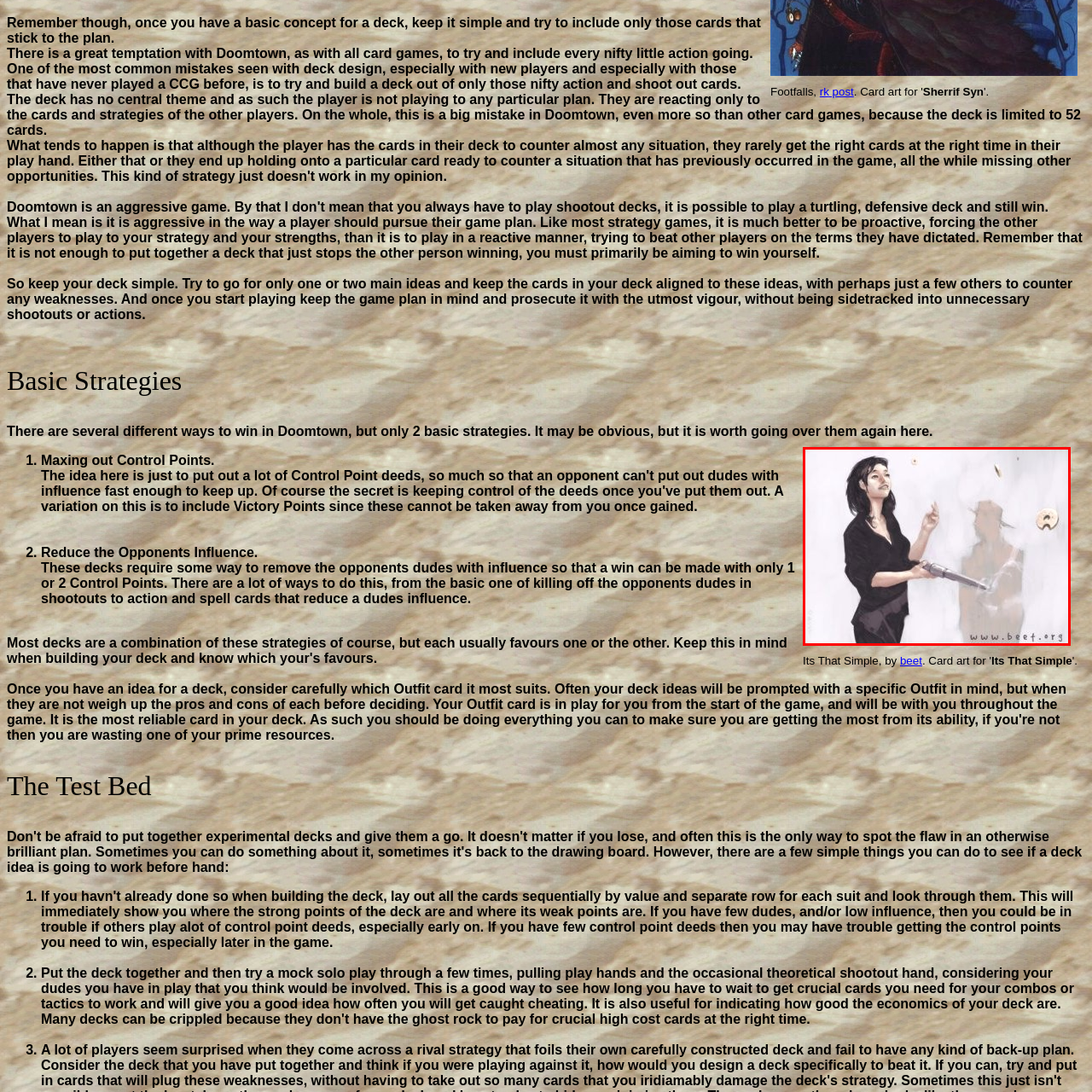Examine the portion of the image marked by the red rectangle, What unusual objects are floating in the air? Answer concisely using a single word or phrase.

doughnut-like shapes